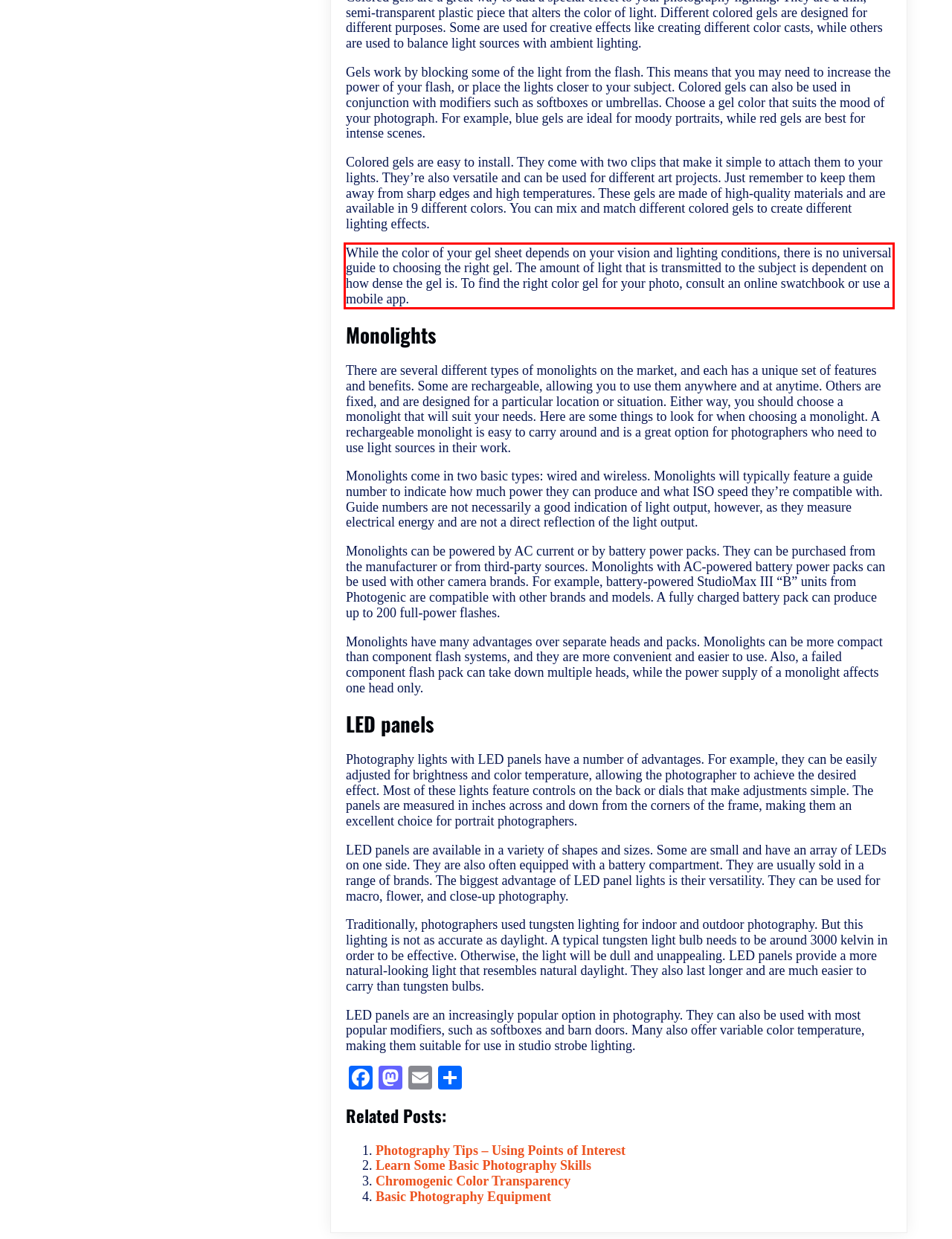You are given a screenshot with a red rectangle. Identify and extract the text within this red bounding box using OCR.

While the color of your gel sheet depends on your vision and lighting conditions, there is no universal guide to choosing the right gel. The amount of light that is transmitted to the subject is dependent on how dense the gel is. To find the right color gel for your photo, consult an online swatchbook or use a mobile app.